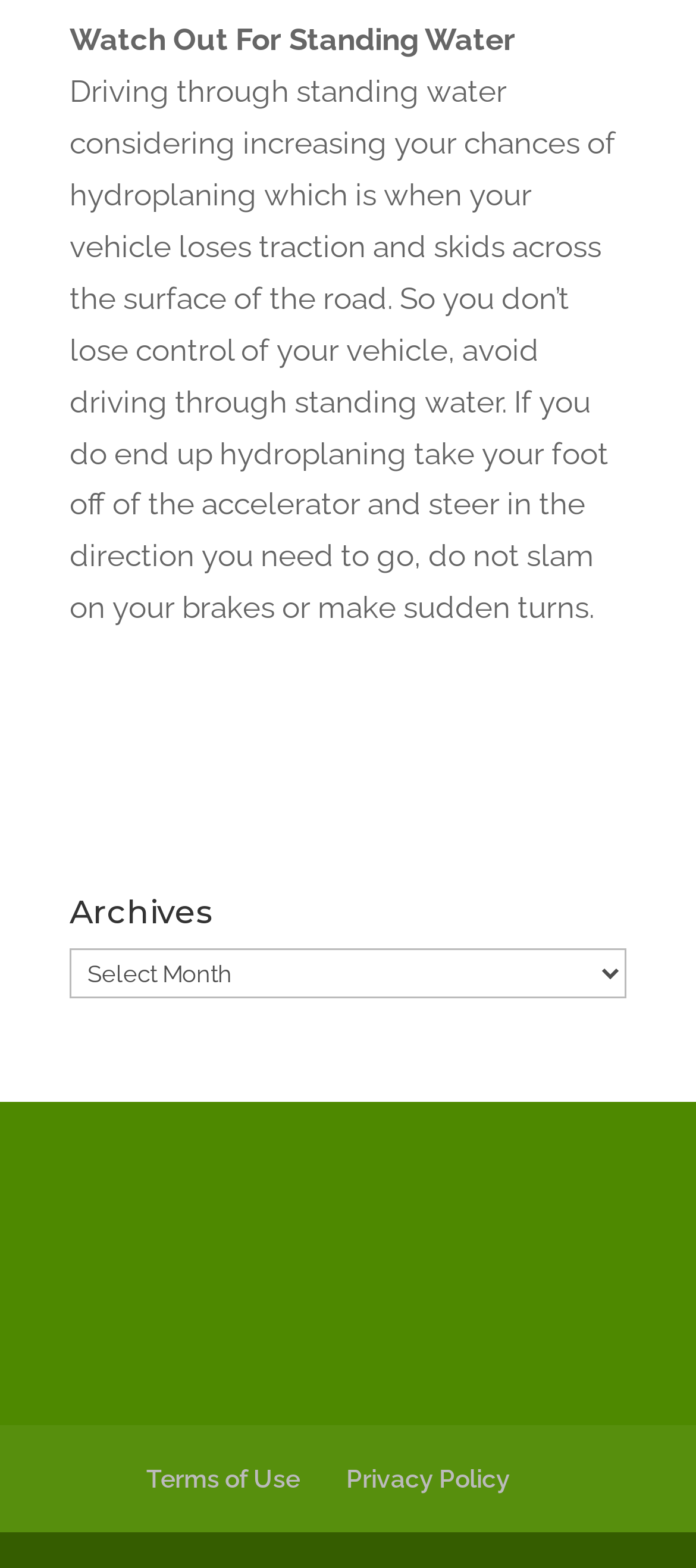Provide a one-word or brief phrase answer to the question:
What is the topic of the main content?

Driving safety